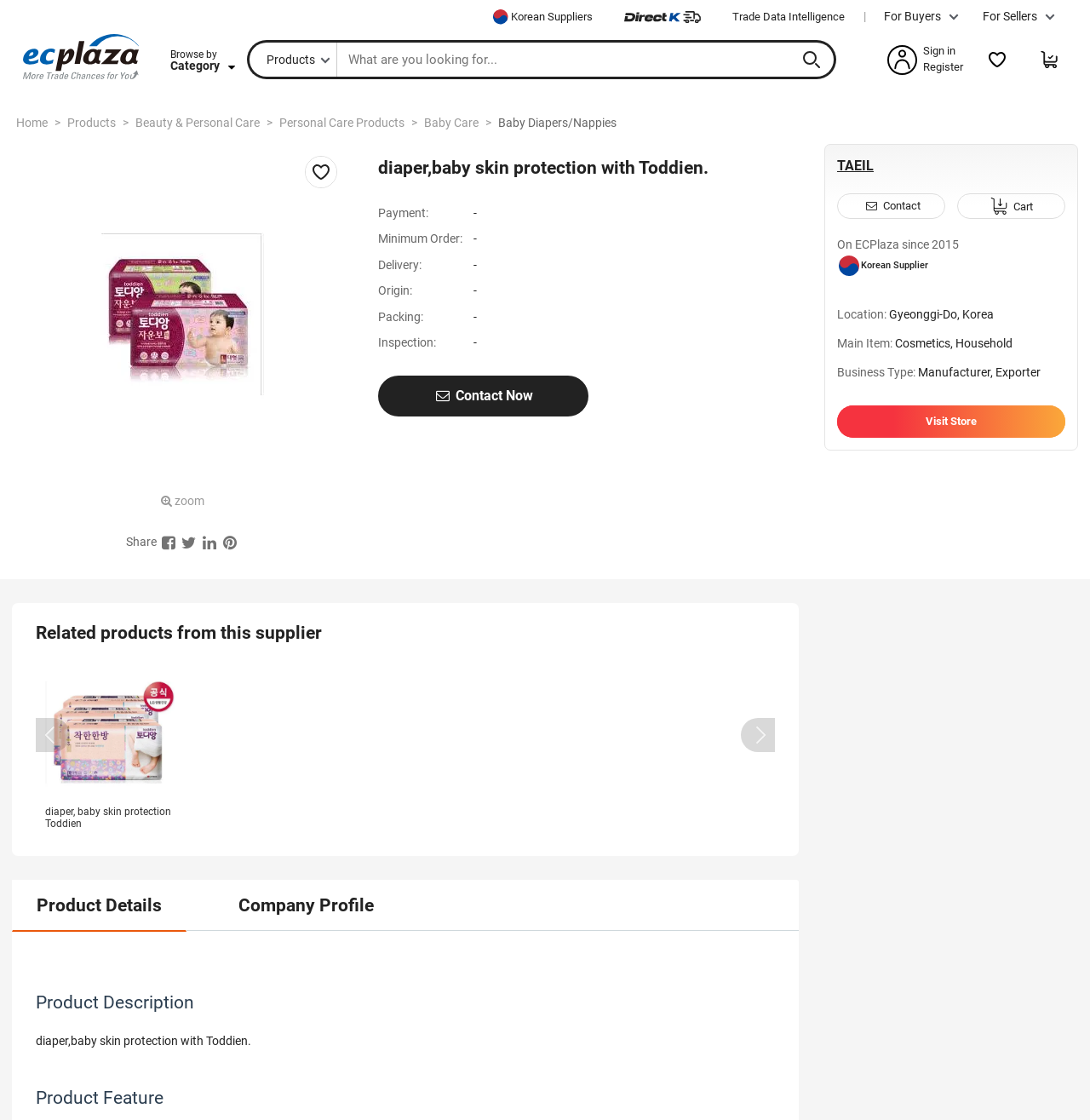Find the bounding box coordinates for the element that must be clicked to complete the instruction: "Contact the supplier". The coordinates should be four float numbers between 0 and 1, indicated as [left, top, right, bottom].

[0.347, 0.336, 0.54, 0.372]